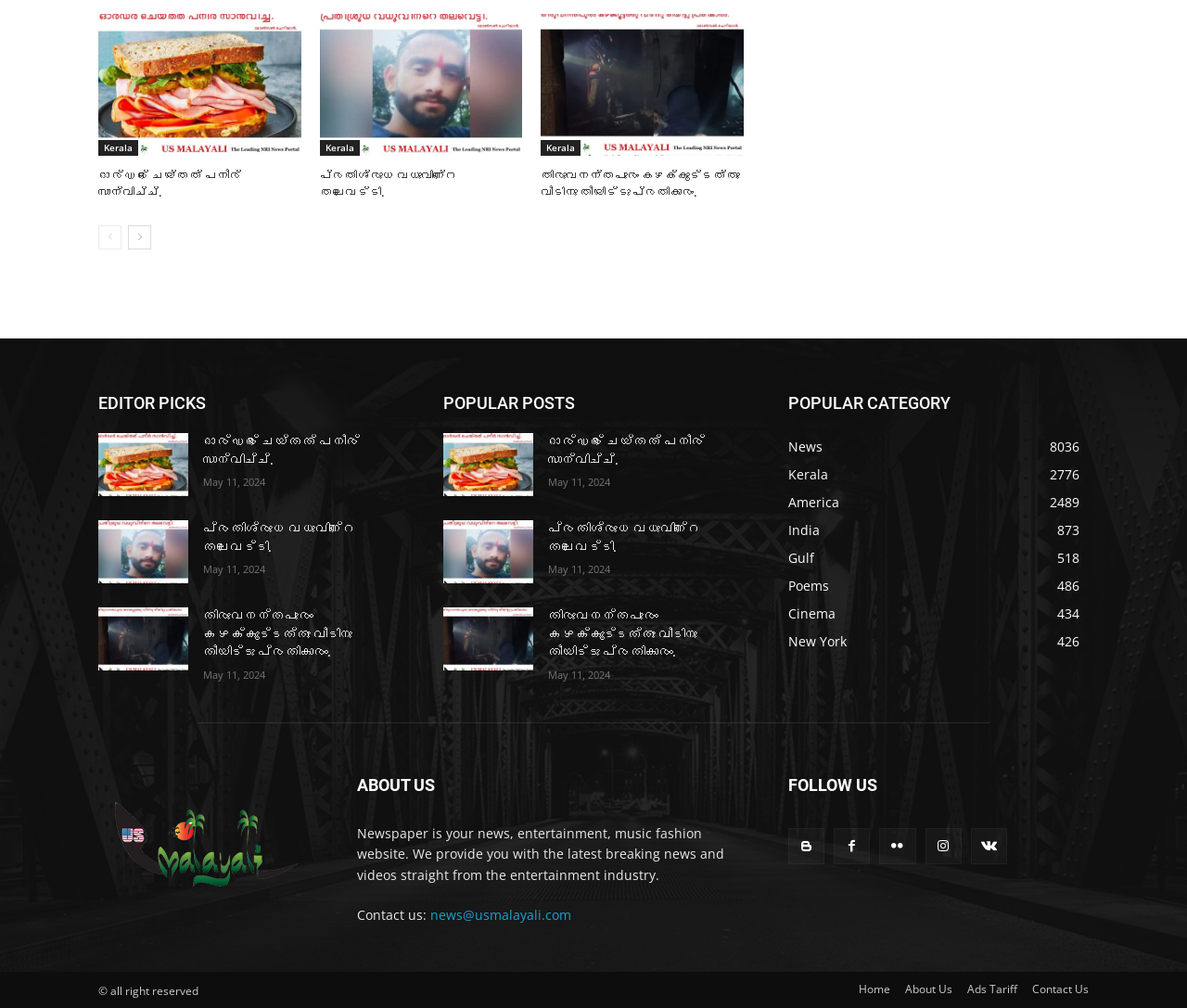Determine the bounding box coordinates of the section I need to click to execute the following instruction: "click on the 'EDITOR PICKS' heading". Provide the coordinates as four float numbers between 0 and 1, i.e., [left, top, right, bottom].

[0.083, 0.386, 0.336, 0.415]